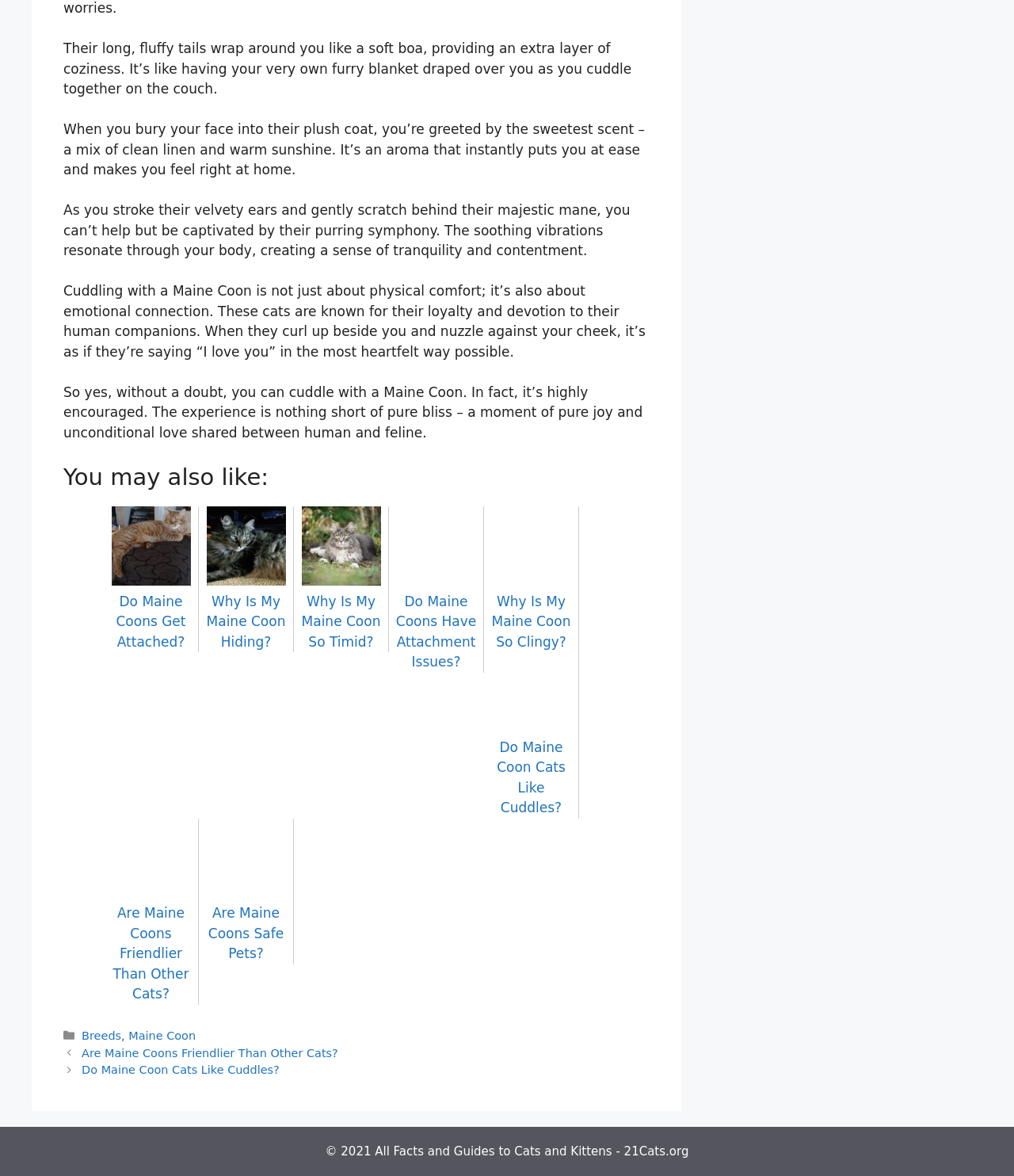Can you provide the bounding box coordinates for the element that should be clicked to implement the instruction: "Click on the link 'Do Maine Coons Get Attached'"?

[0.11, 0.487, 0.188, 0.553]